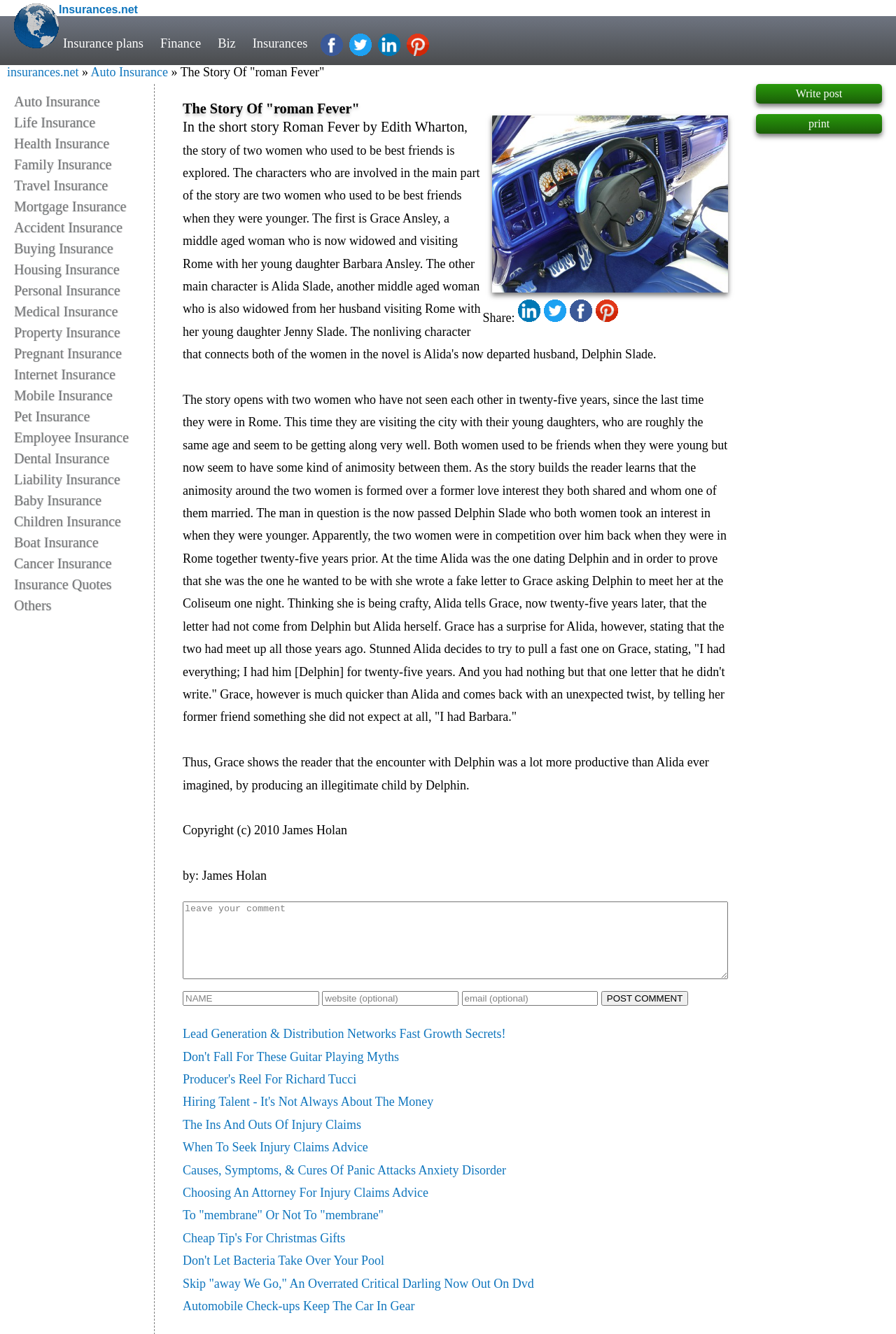Describe all the key features and sections of the webpage thoroughly.

The webpage is about the story of "Roman Fever" by Edith Wharton. At the top, there is a navigation menu with links to various insurance-related topics, such as Auto Insurance, Life Insurance, and Health Insurance. Below the navigation menu, there is a heading that reads "The Story Of 'Roman Fever'". 

To the right of the heading, there is an image related to the story. Below the image, there are social media sharing links and a text that reads "Share:". 

The main content of the webpage is a summary of the short story "Roman Fever" by Edith Wharton. The story is about two women who were friends in their younger years but now have animosity towards each other due to a former love interest. The summary is divided into two paragraphs, with the first paragraph describing the setting and the characters, and the second paragraph revealing a surprising twist in the story.

At the bottom of the webpage, there is a section for leaving comments, with textboxes for name, website, email, and comment, as well as a "POST COMMENT" button. Below the comment section, there are links to various unrelated articles, such as "Lead Generation & Distribution Networks Fast Growth Secrets!" and "Causes, Symptoms, & Cures Of Panic Attacks Anxiety Disorder".